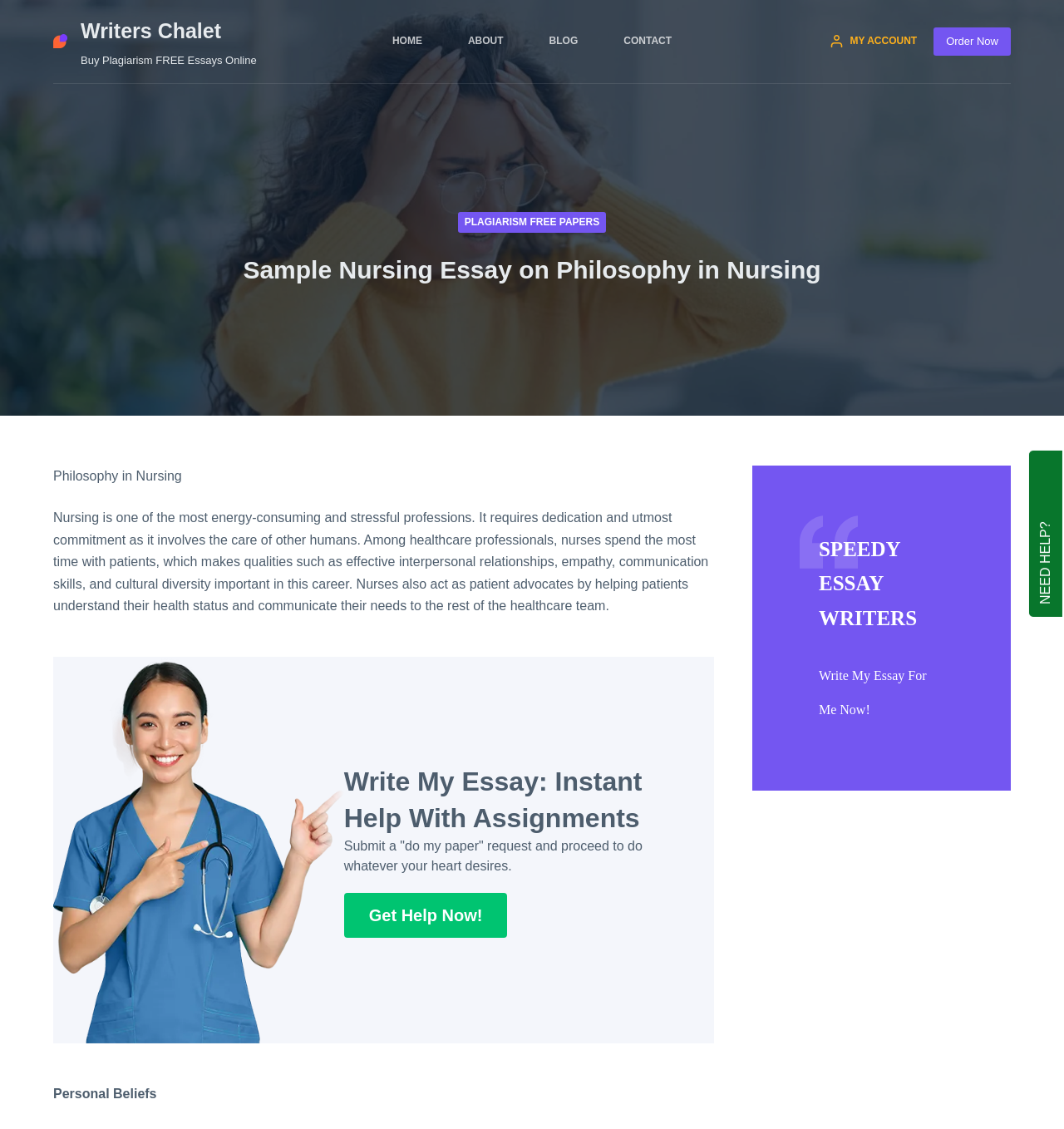Please determine the main heading text of this webpage.

Sample Nursing Essay on Philosophy in Nursing